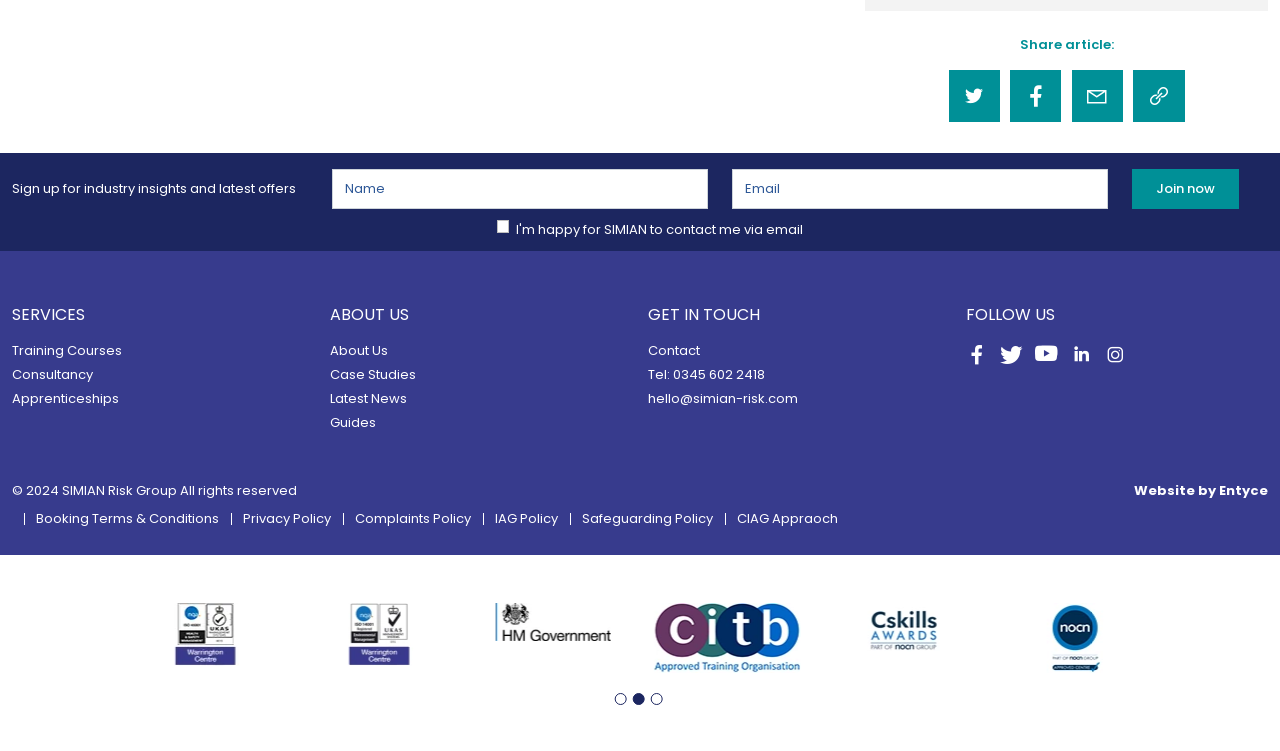What is the purpose of the 'Join now' button? Based on the screenshot, please respond with a single word or phrase.

To sign up for industry insights and latest offers